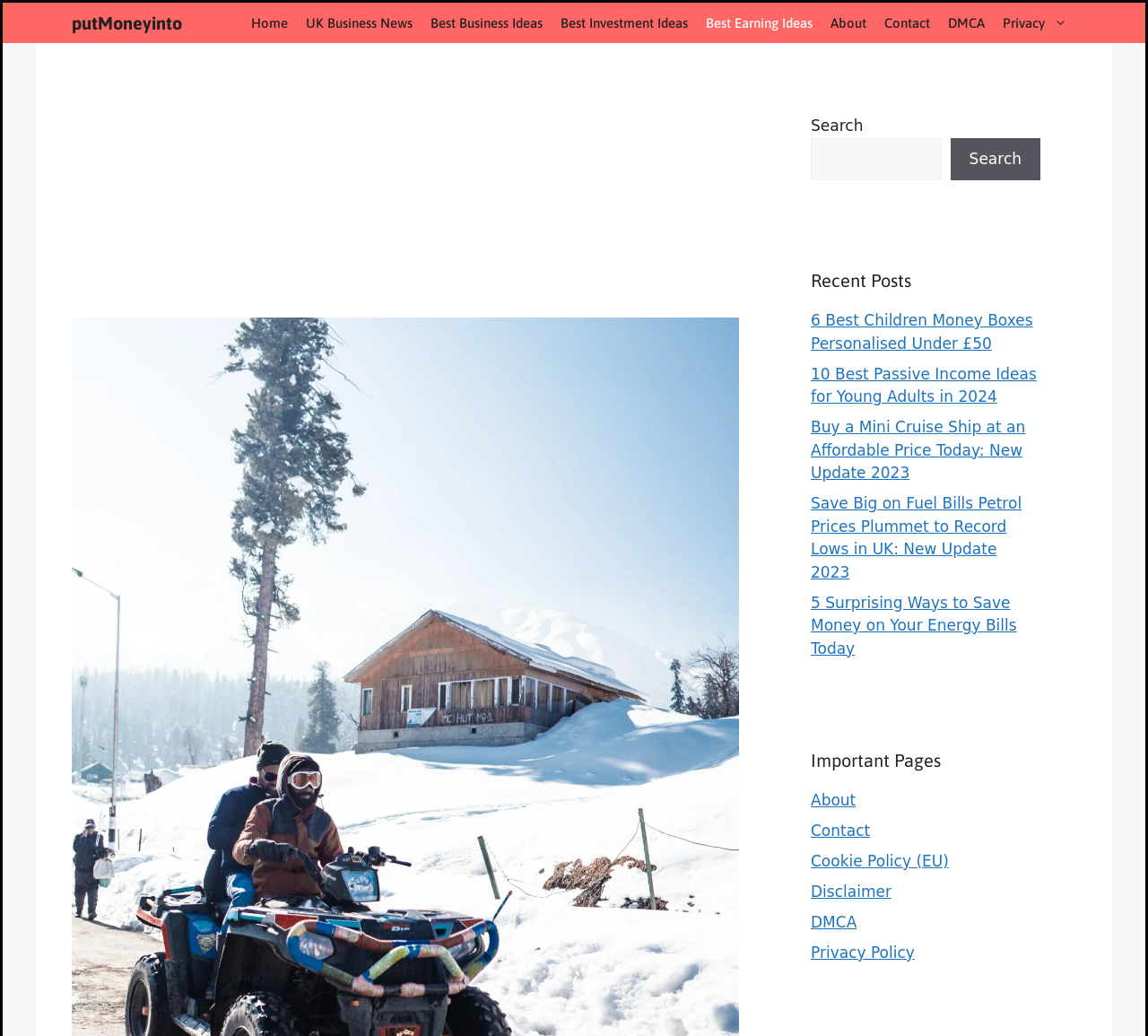Could you provide the bounding box coordinates for the portion of the screen to click to complete this instruction: "Search for something"?

[0.706, 0.133, 0.82, 0.174]